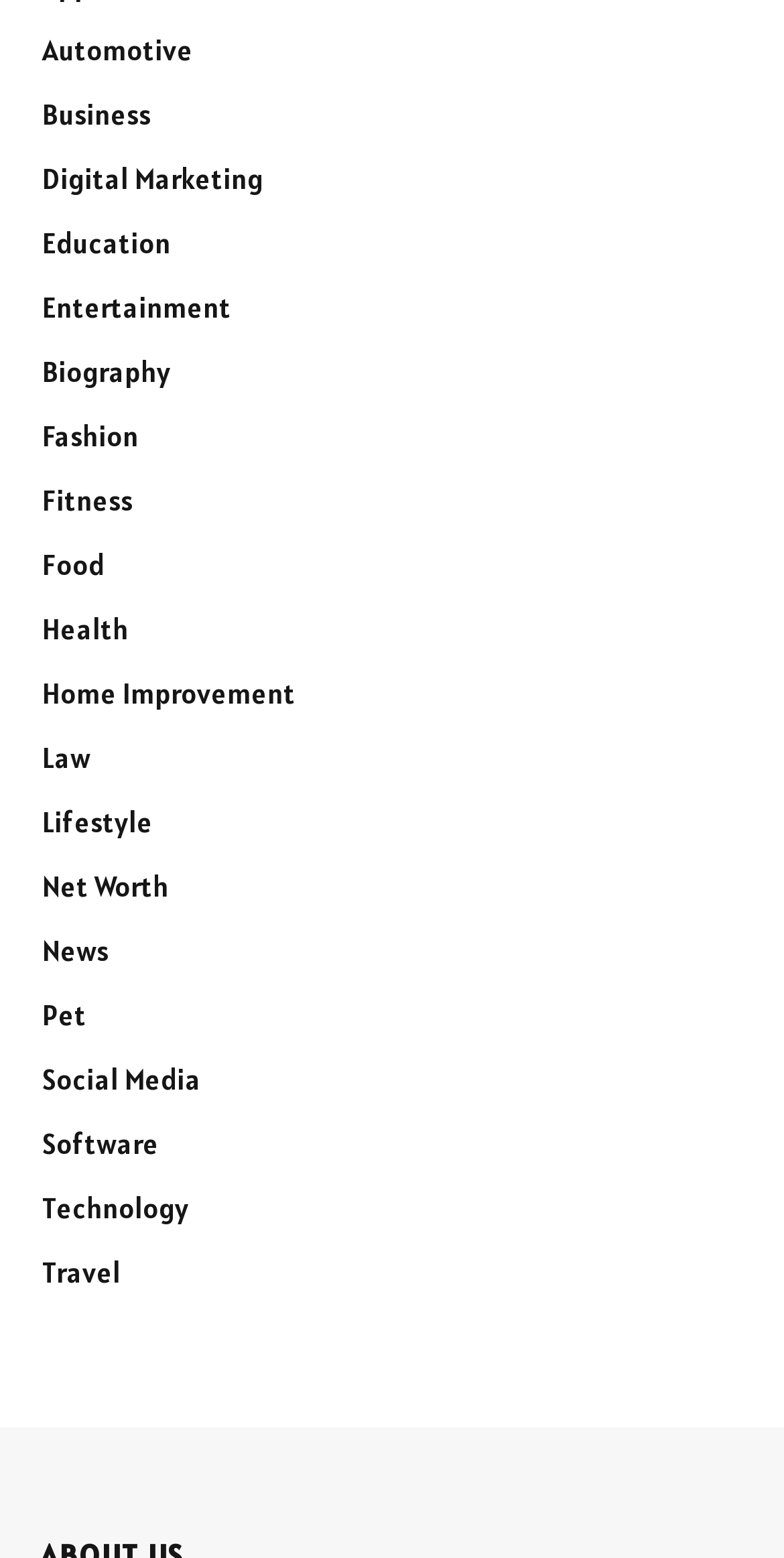Based on the element description, predict the bounding box coordinates (top-left x, top-left y, bottom-right x, bottom-right y) for the UI element in the screenshot: Automotive

[0.054, 0.021, 0.246, 0.044]